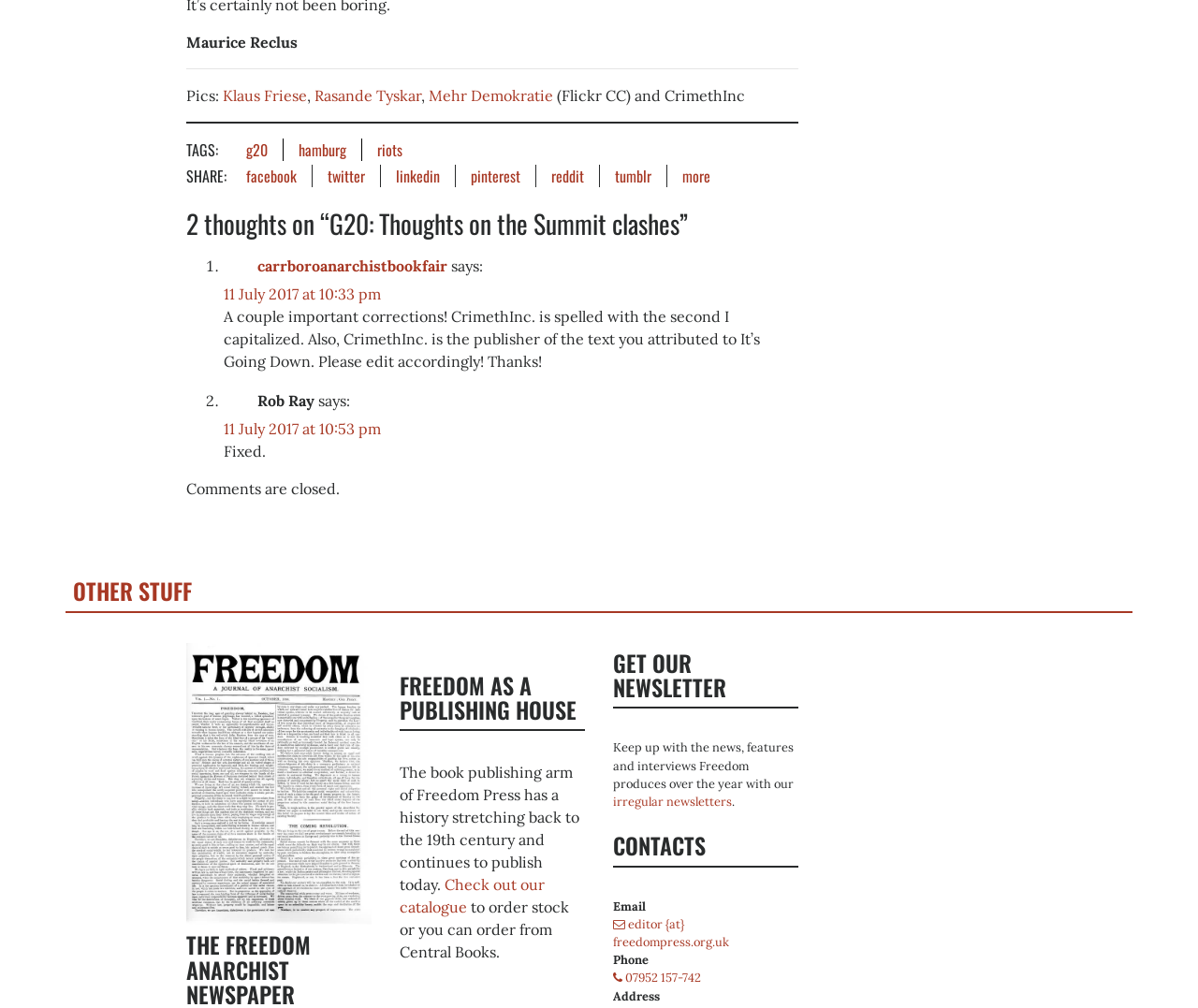Locate the bounding box coordinates of the area that needs to be clicked to fulfill the following instruction: "Click the Homepage link". The coordinates should be in the format of four float numbers between 0 and 1, namely [left, top, right, bottom].

None